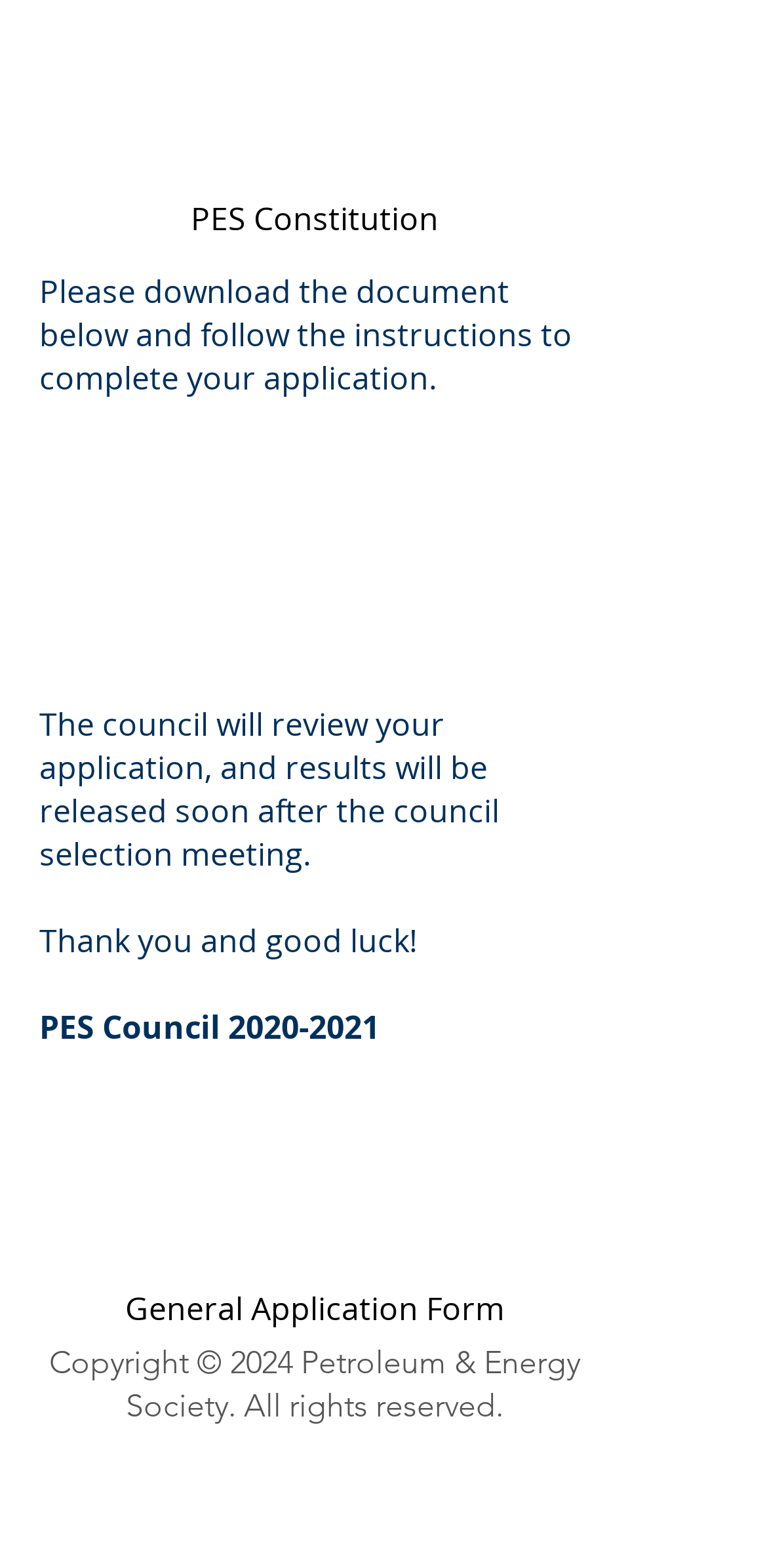What social media platforms are available?
From the screenshot, supply a one-word or short-phrase answer.

Facebook, Instagram, LinkedIn, Twitter